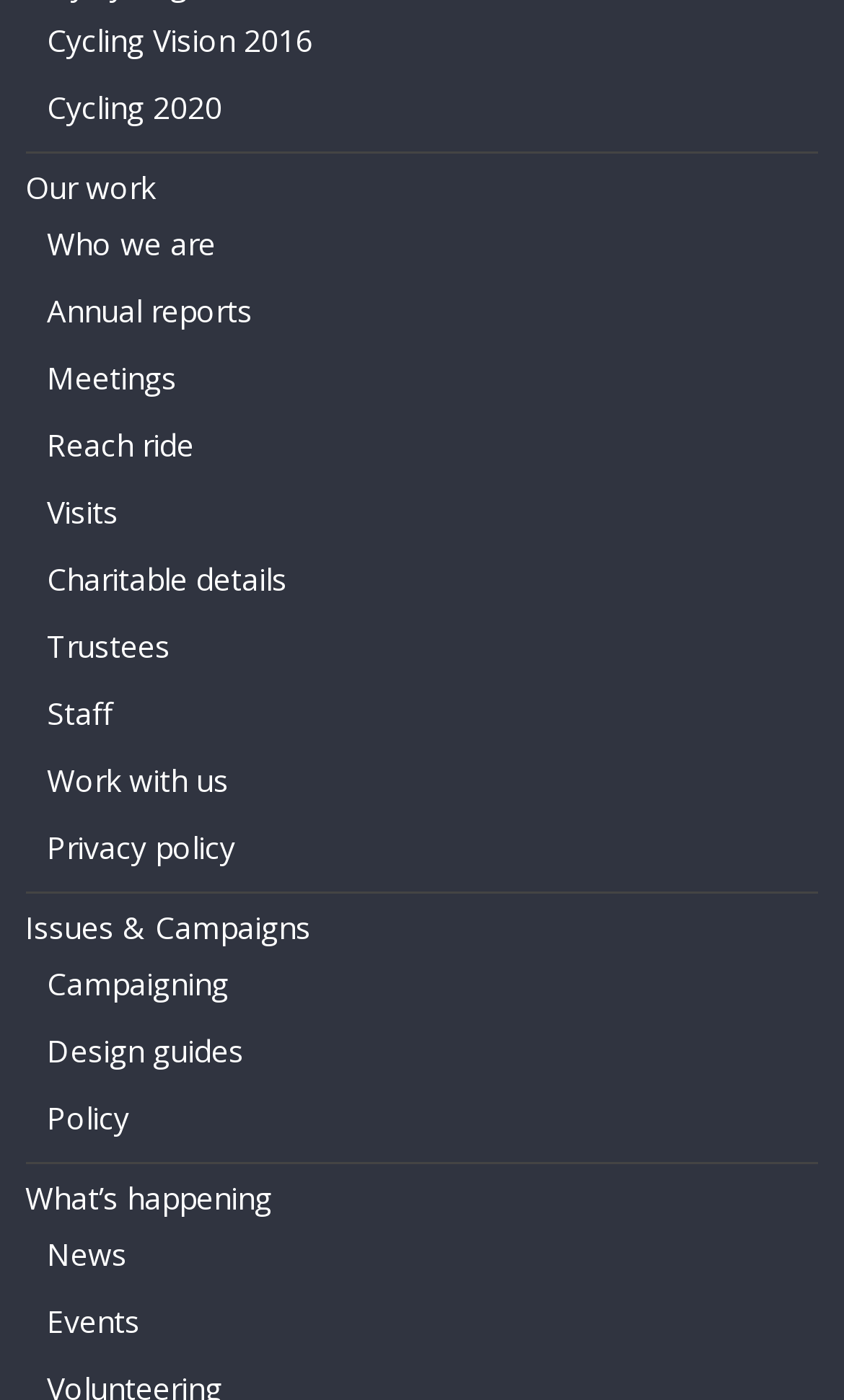Provide a short answer using a single word or phrase for the following question: 
What is the second link in the main menu?

Cycling 2020